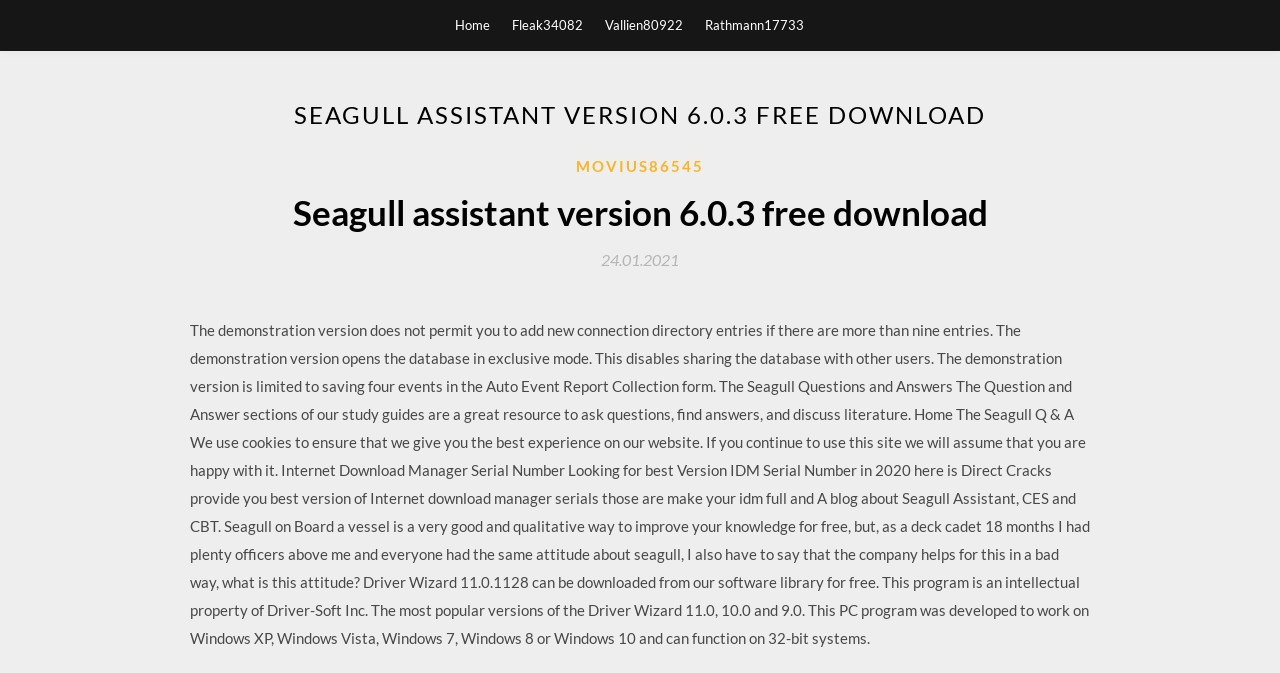Please locate and retrieve the main header text of the webpage.

SEAGULL ASSISTANT VERSION 6.0.3 FREE DOWNLOAD